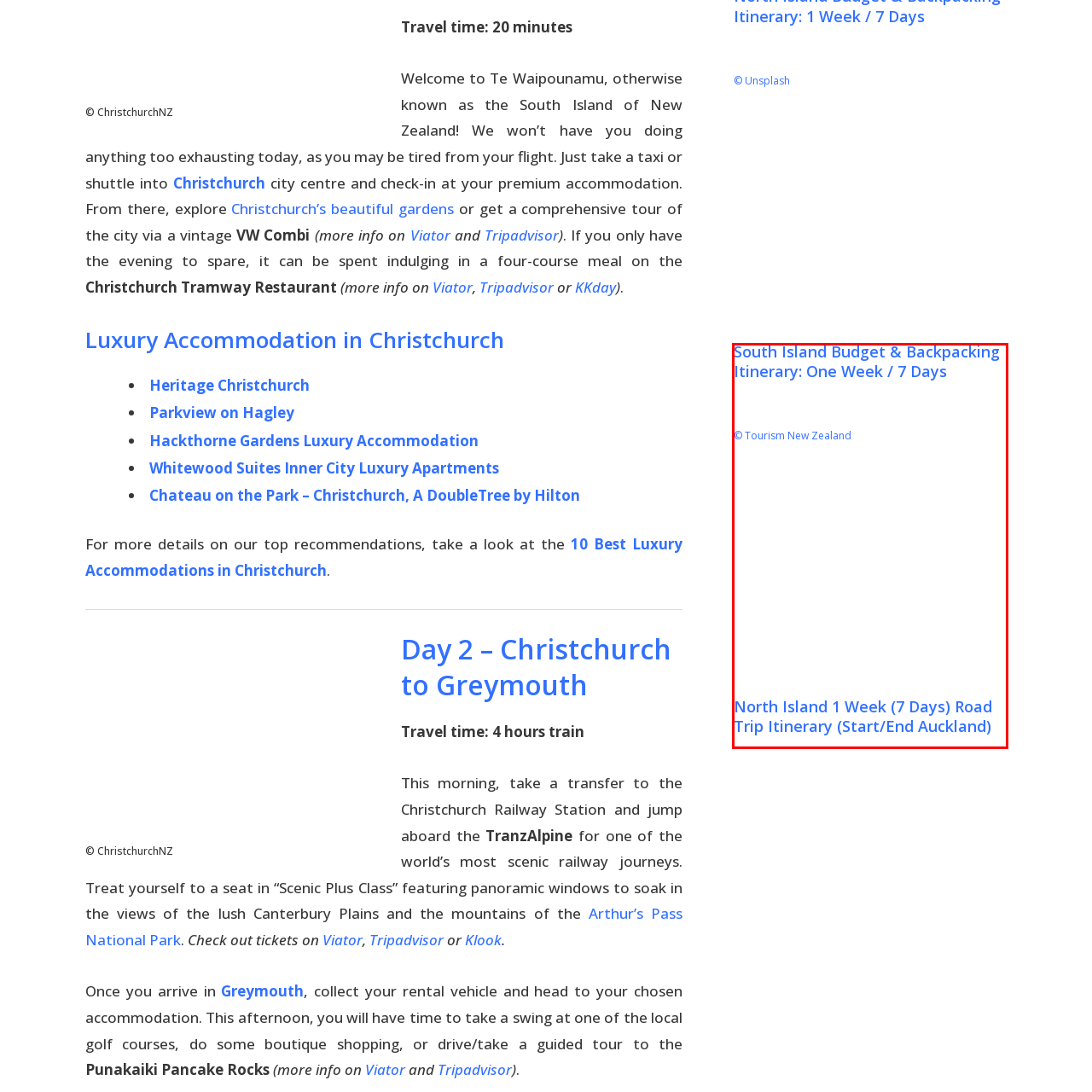Who owns the copyright for the travel itinerary?
Look at the image contained within the red bounding box and provide a detailed answer based on the visual details you can infer from it.

The copyright notice at the bottom of the image states '© Tourism New Zealand', indicating that Tourism New Zealand owns the copyright for the travel itinerary.